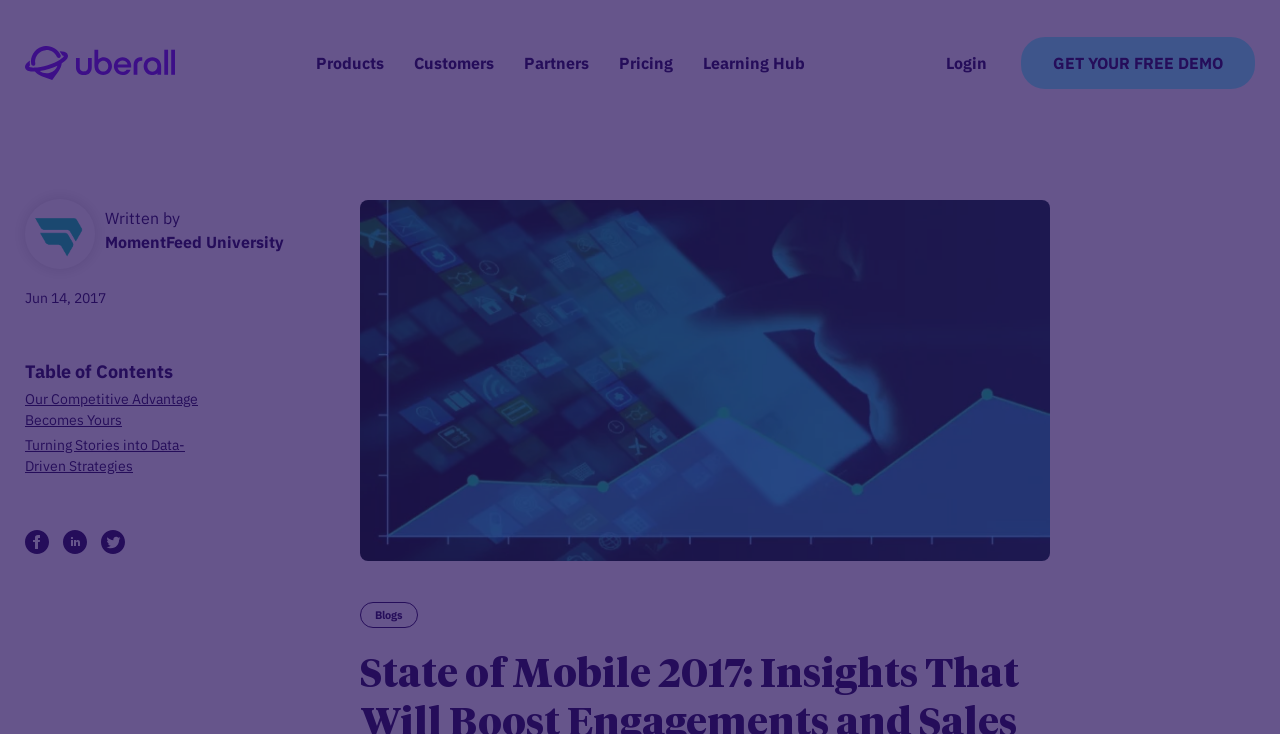What is the text on the top-left corner of the webpage? Examine the screenshot and reply using just one word or a brief phrase.

Uberall Logo